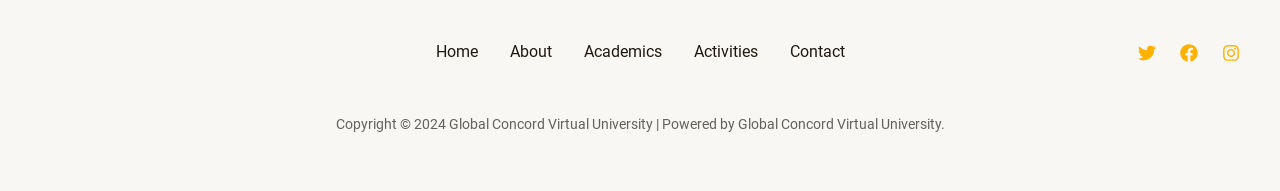How many social media links are present? Using the information from the screenshot, answer with a single word or phrase.

3